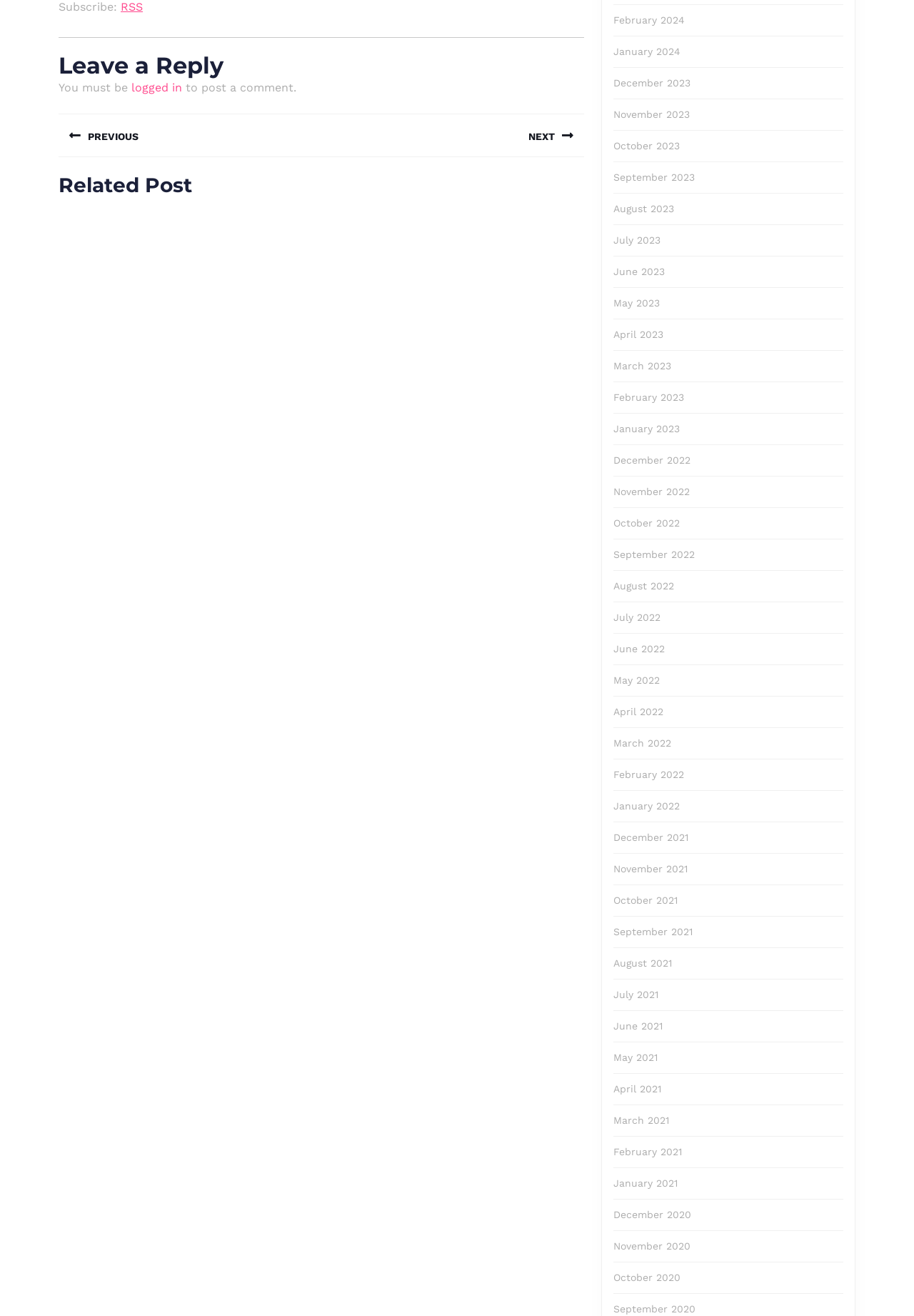Provide the bounding box coordinates of the HTML element described by the text: "May 2023".

[0.671, 0.226, 0.722, 0.234]